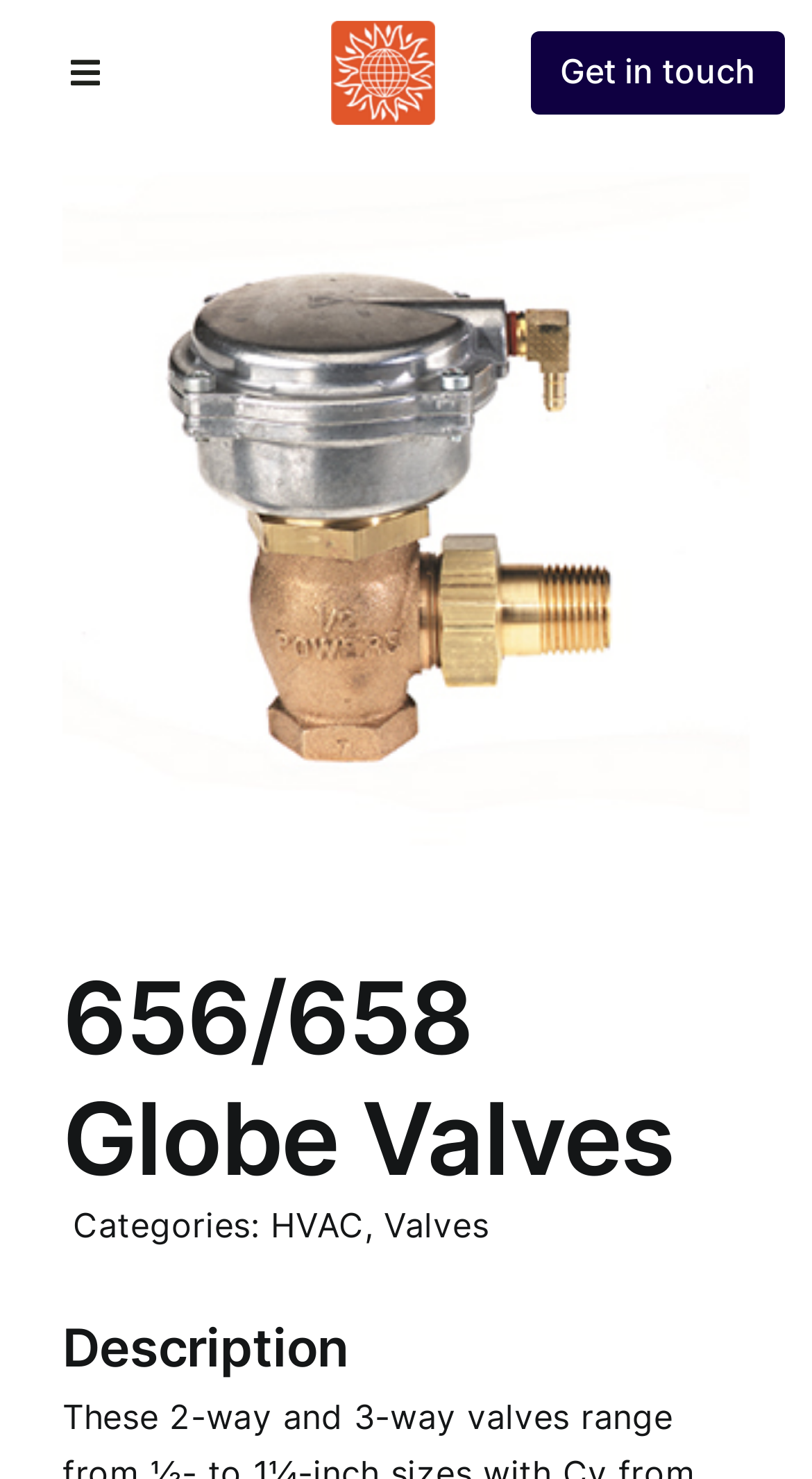Give a one-word or phrase response to the following question: What is the main navigation menu item?

Home